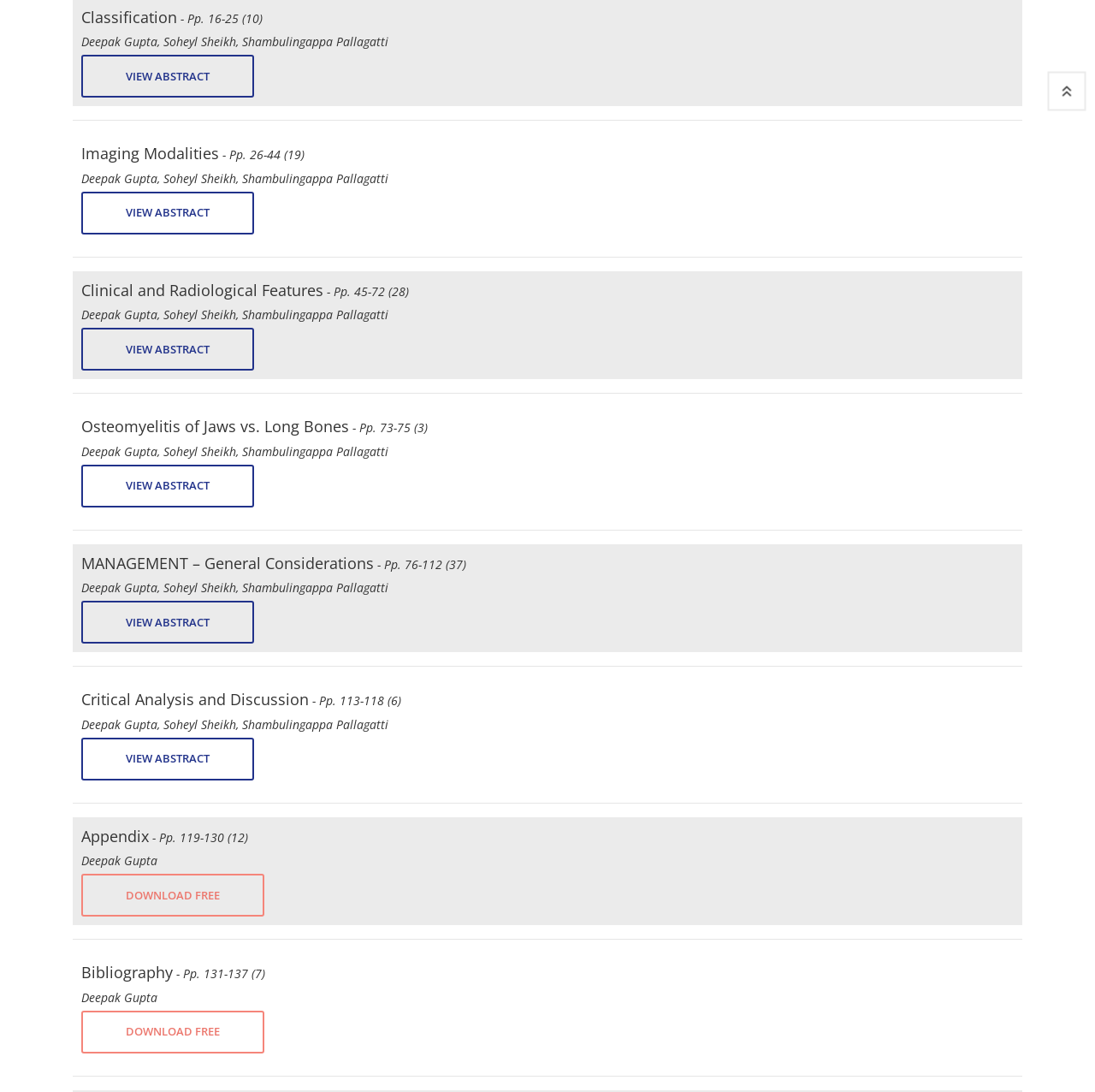Determine the bounding box coordinates of the clickable region to carry out the instruction: "Enter email address".

[0.066, 0.356, 0.266, 0.397]